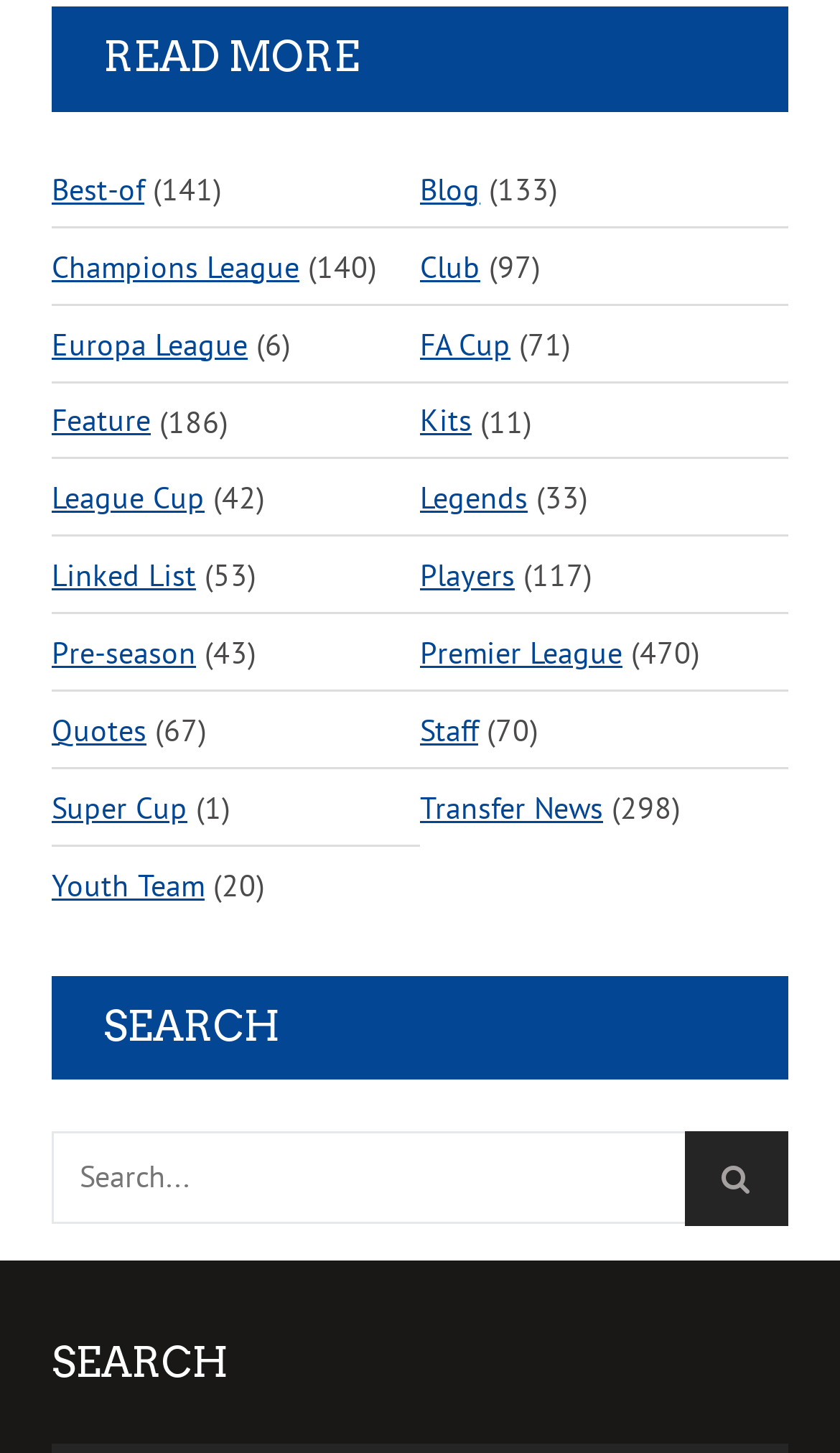Given the element description "Linked List" in the screenshot, predict the bounding box coordinates of that UI element.

[0.062, 0.37, 0.233, 0.423]